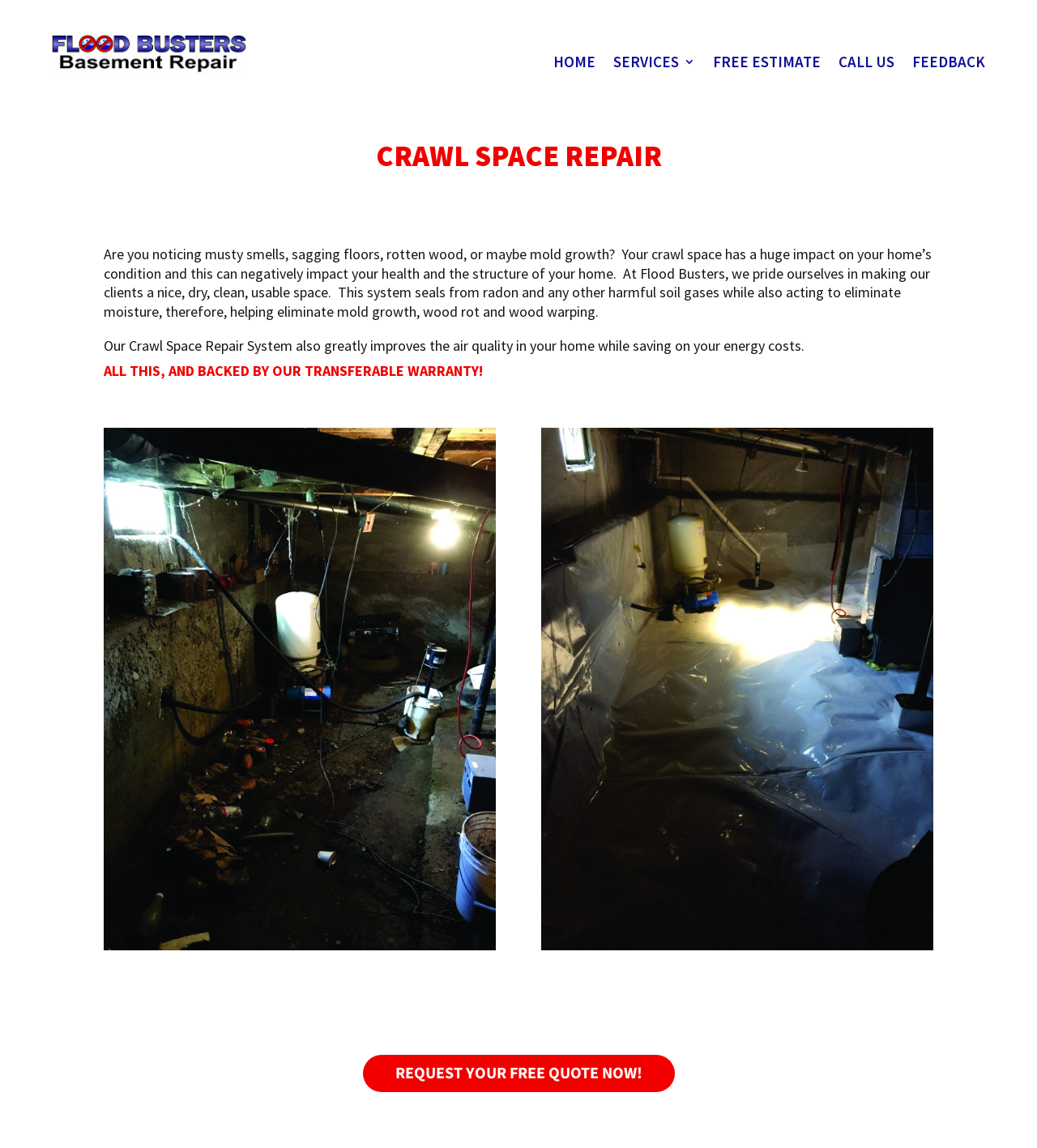What is the benefit of Flood Busters' crawl space repair system?
With the help of the image, please provide a detailed response to the question.

According to the webpage, the crawl space repair system not only eliminates moisture, mold growth, and wood rot but also improves the air quality in the home and saves on energy costs.